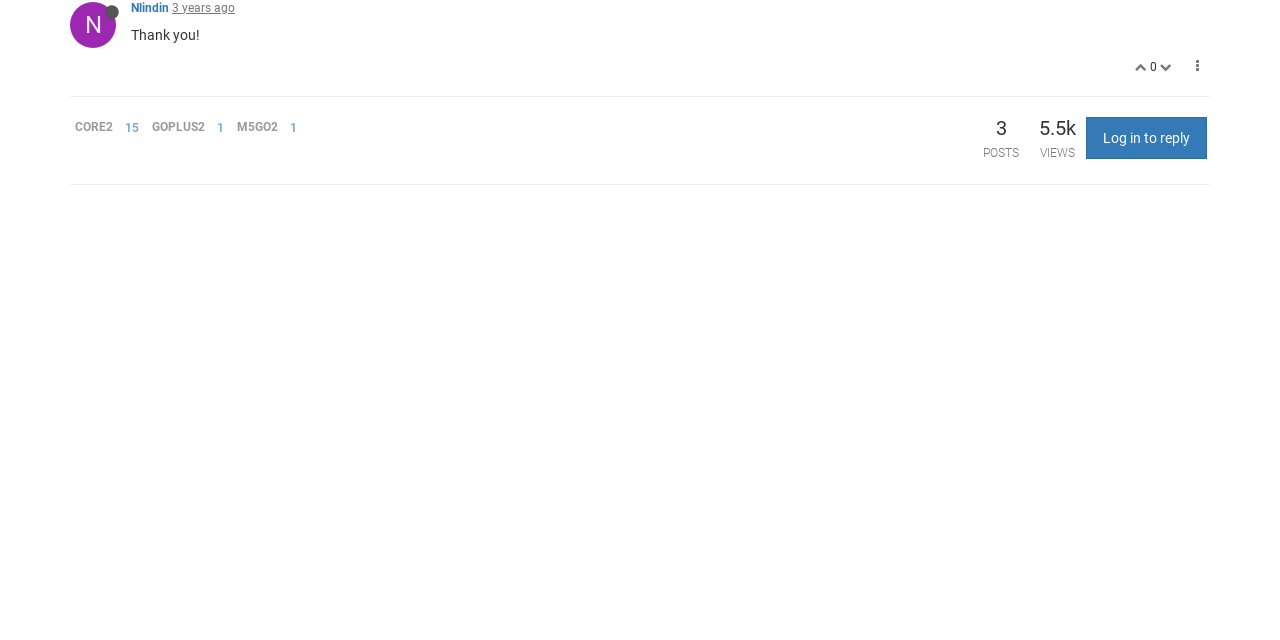Predict the bounding box of the UI element that fits this description: "Log in to reply".

[0.848, 0.182, 0.943, 0.248]